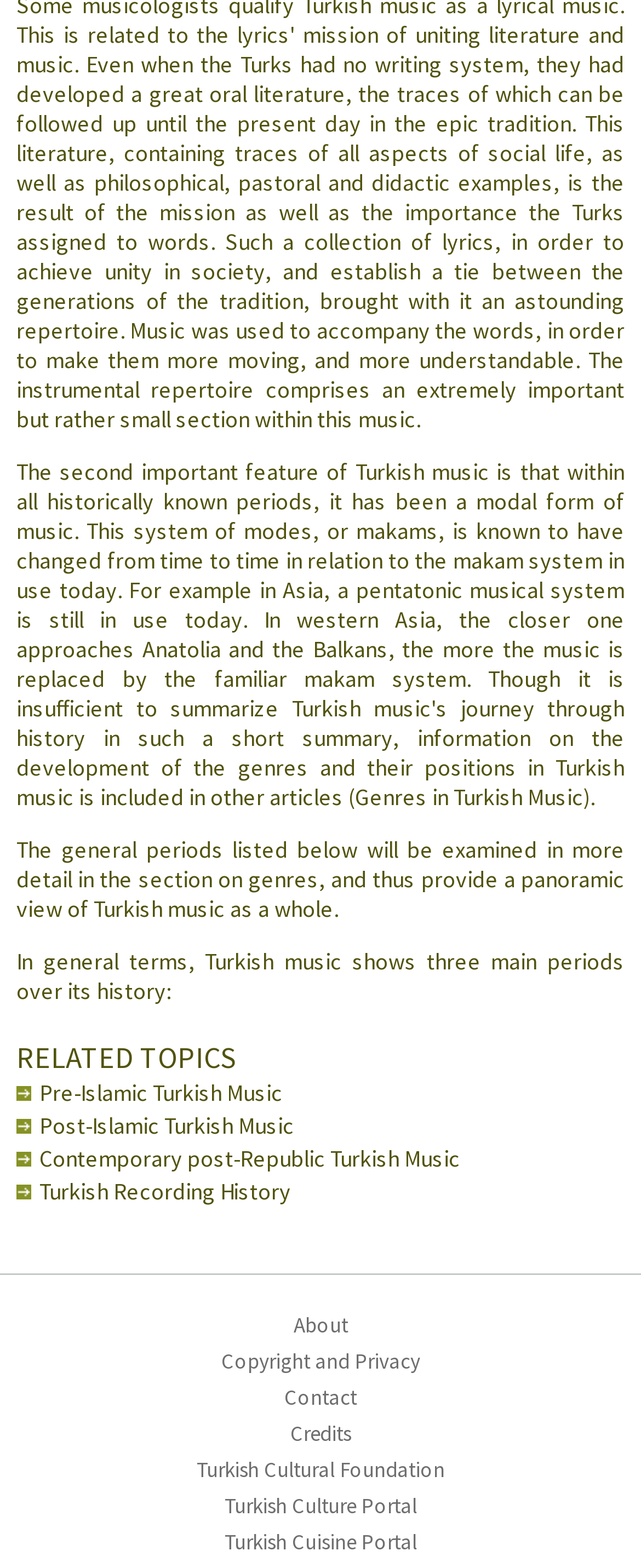Determine the bounding box coordinates of the clickable region to follow the instruction: "go to About page".

[0.0, 0.834, 1.0, 0.857]